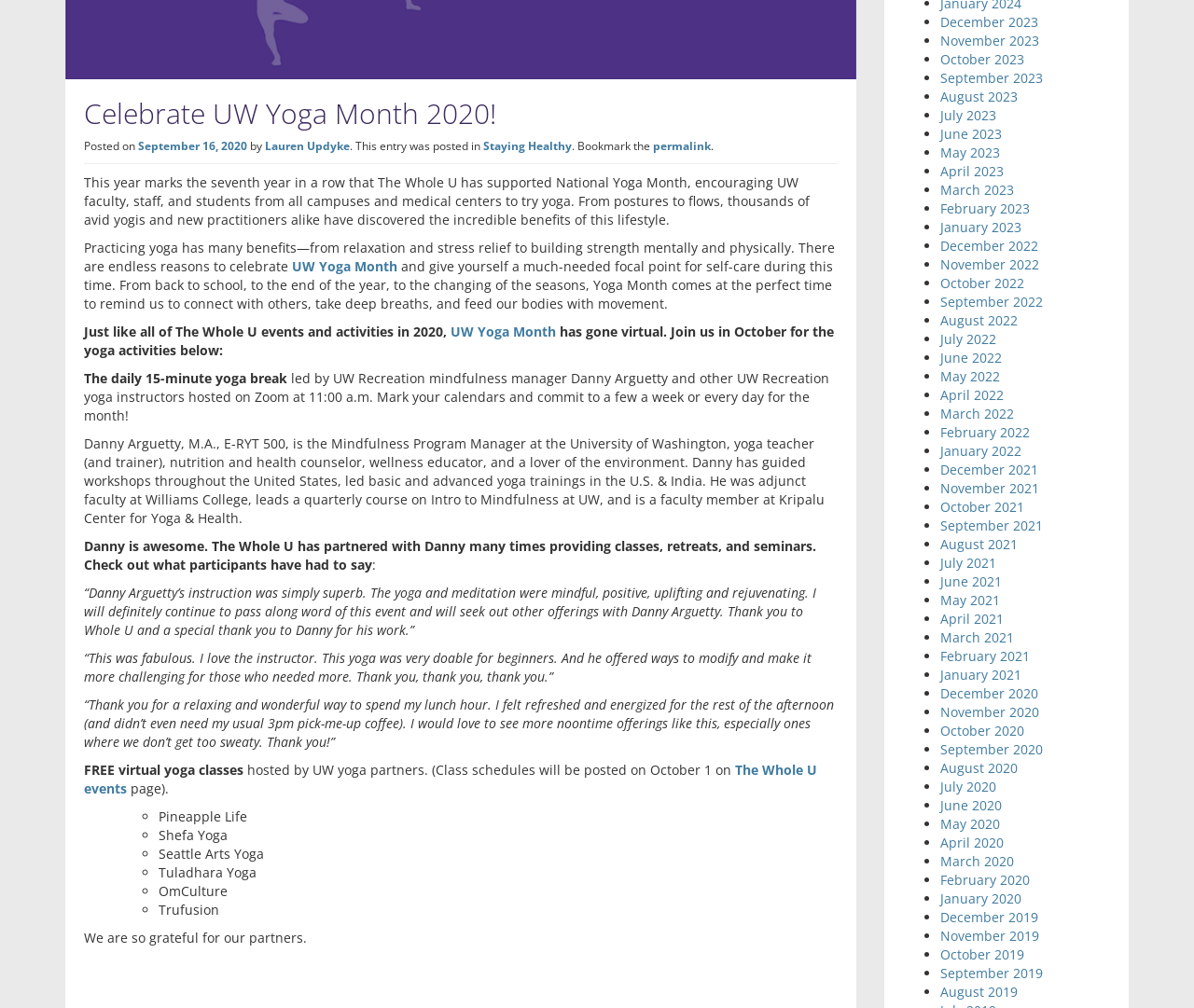Using the element description: "UW Yoga Month", determine the bounding box coordinates for the specified UI element. The coordinates should be four float numbers between 0 and 1, [left, top, right, bottom].

[0.245, 0.255, 0.333, 0.273]